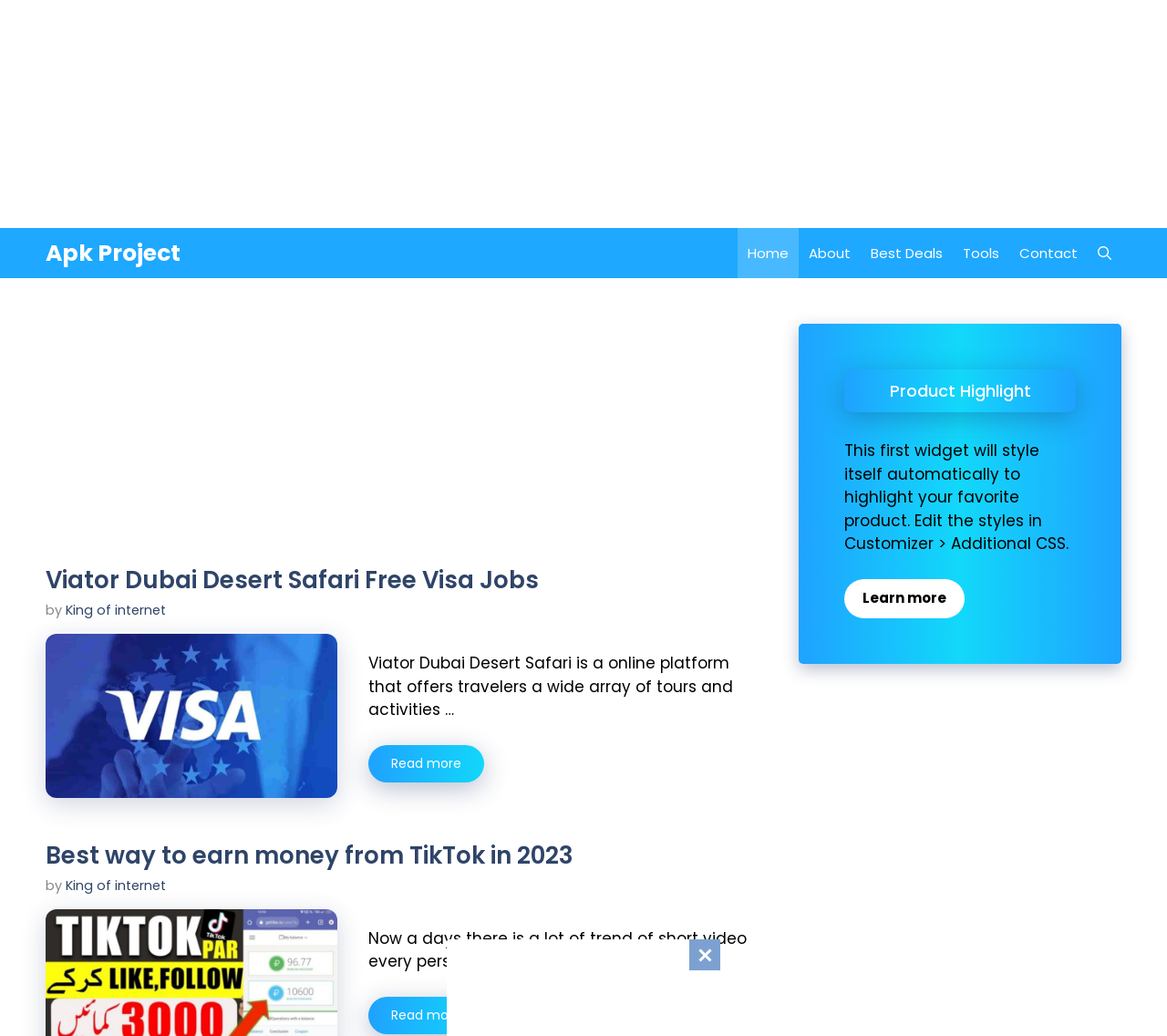Please provide a detailed answer to the question below by examining the image:
How many navigation links are there?

I counted the number of links in the navigation section, which are 'Home', 'About', 'Best Deals', 'Tools', and 'Contact', so there are 5 navigation links.